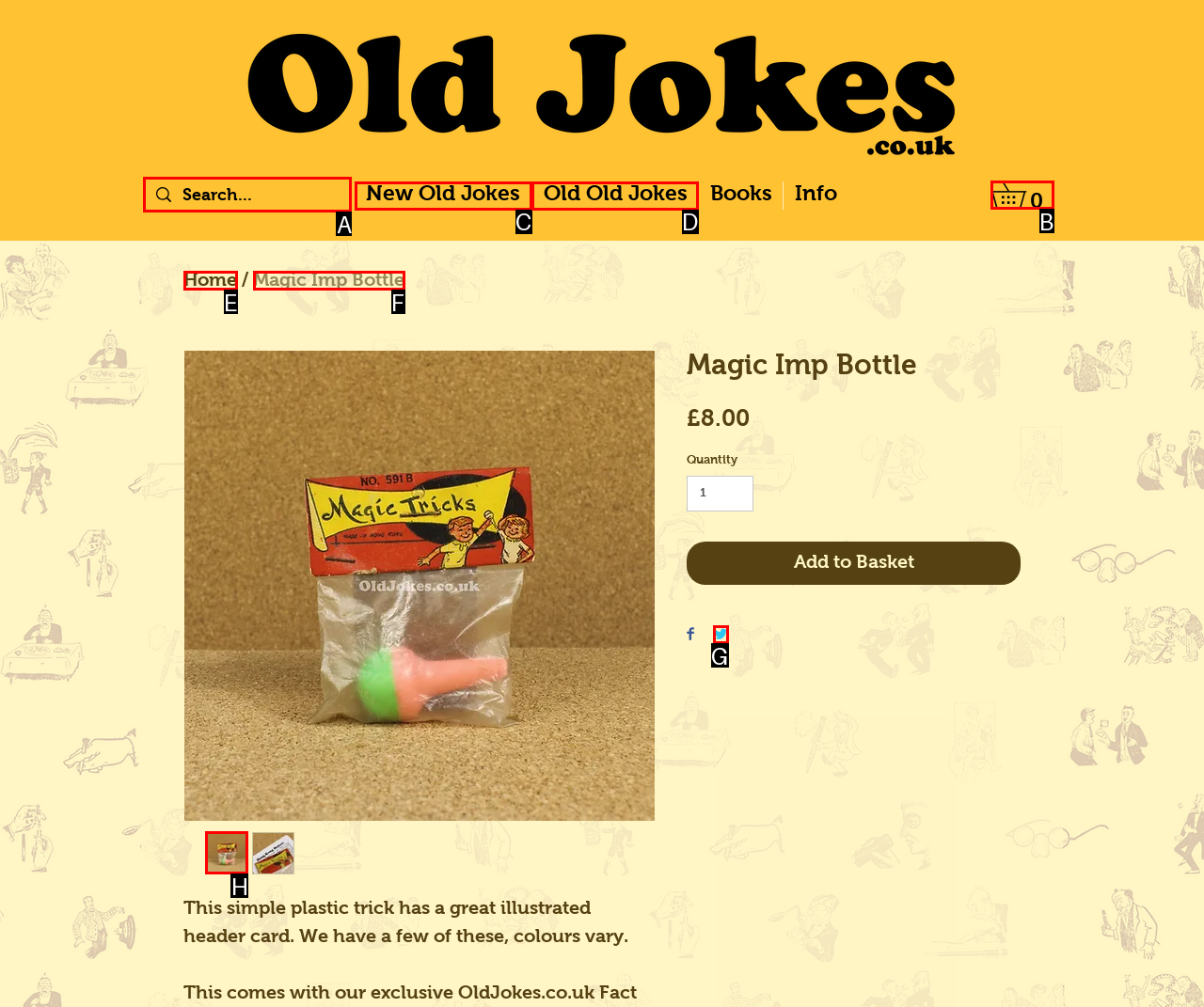Specify which element within the red bounding boxes should be clicked for this task: Search for something Respond with the letter of the correct option.

A